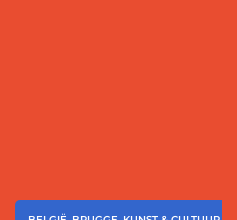Create an elaborate description of the image, covering every aspect.

This image features a vibrant design with a strong visual impact, characterized by bold colors. At the forefront, there is a rectangle filled with a bright orange hue, creating an energetic backdrop. Overlaying this background is a blue strip at the bottom, prominently displaying the text "BELGIË, BRUGGE, KUNST & CULTUUR." This text signifies a focus on the cultural and artistic landscape of Bruges, Belgium, inviting viewers to explore the rich artistic heritage and cultural attractions that the city has to offer. The combination of colors and typography effectively communicates a sense of creativity and excitement about the cultural experiences in Bruges.